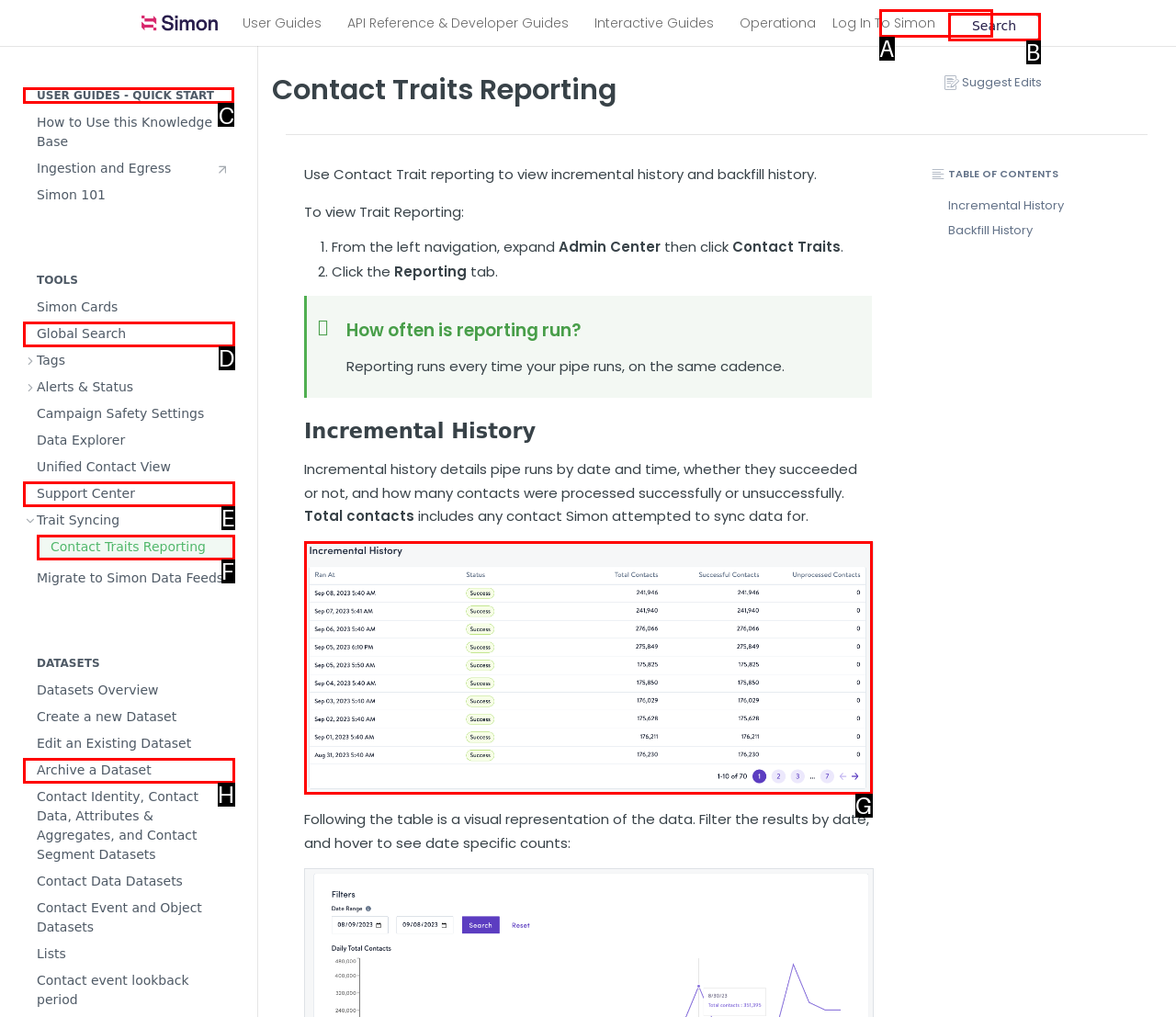Identify the correct lettered option to click in order to perform this task: View the 'User Guides - Quick Start' section. Respond with the letter.

C